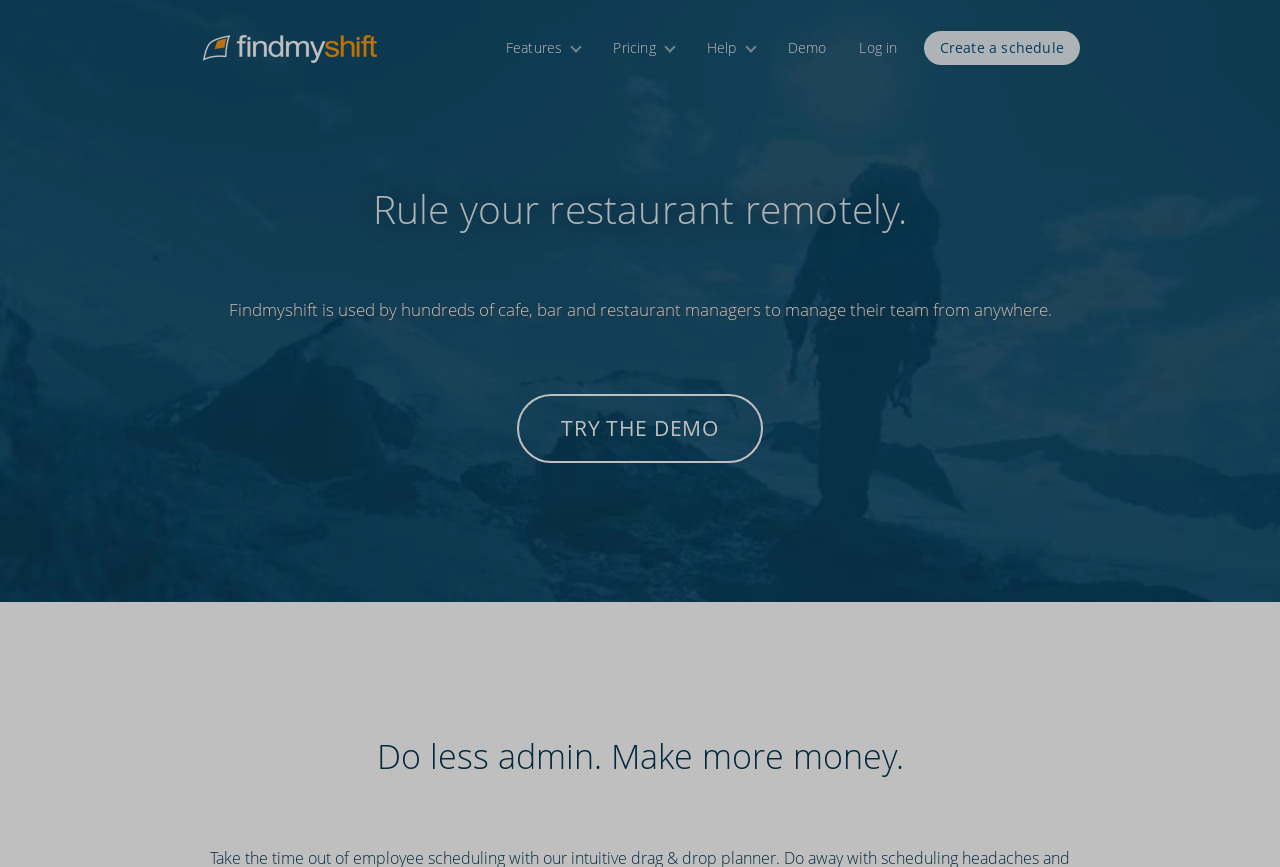Provide the bounding box coordinates of the section that needs to be clicked to accomplish the following instruction: "Click on the 'Home' link."

[0.133, 0.023, 0.308, 0.06]